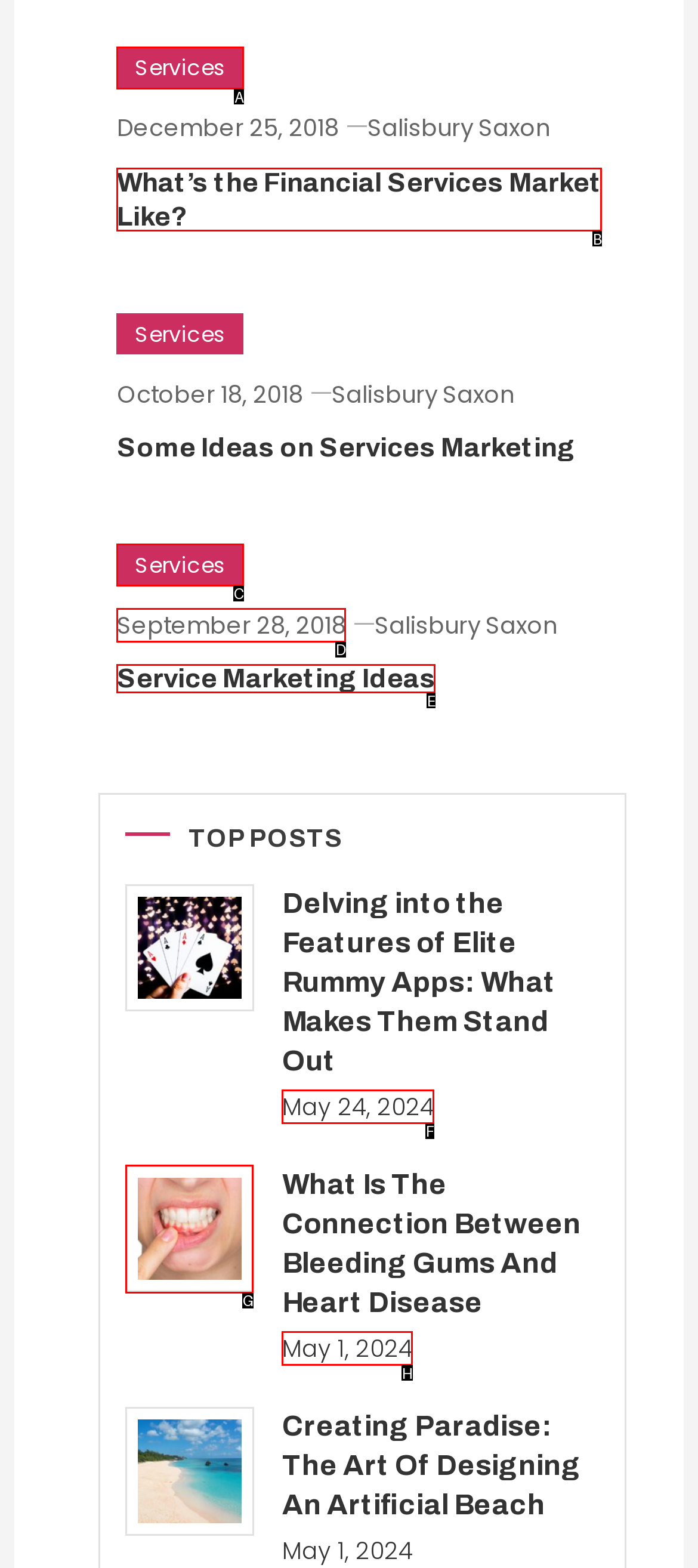Match the description: Service Marketing Ideas to one of the options shown. Reply with the letter of the best match.

E